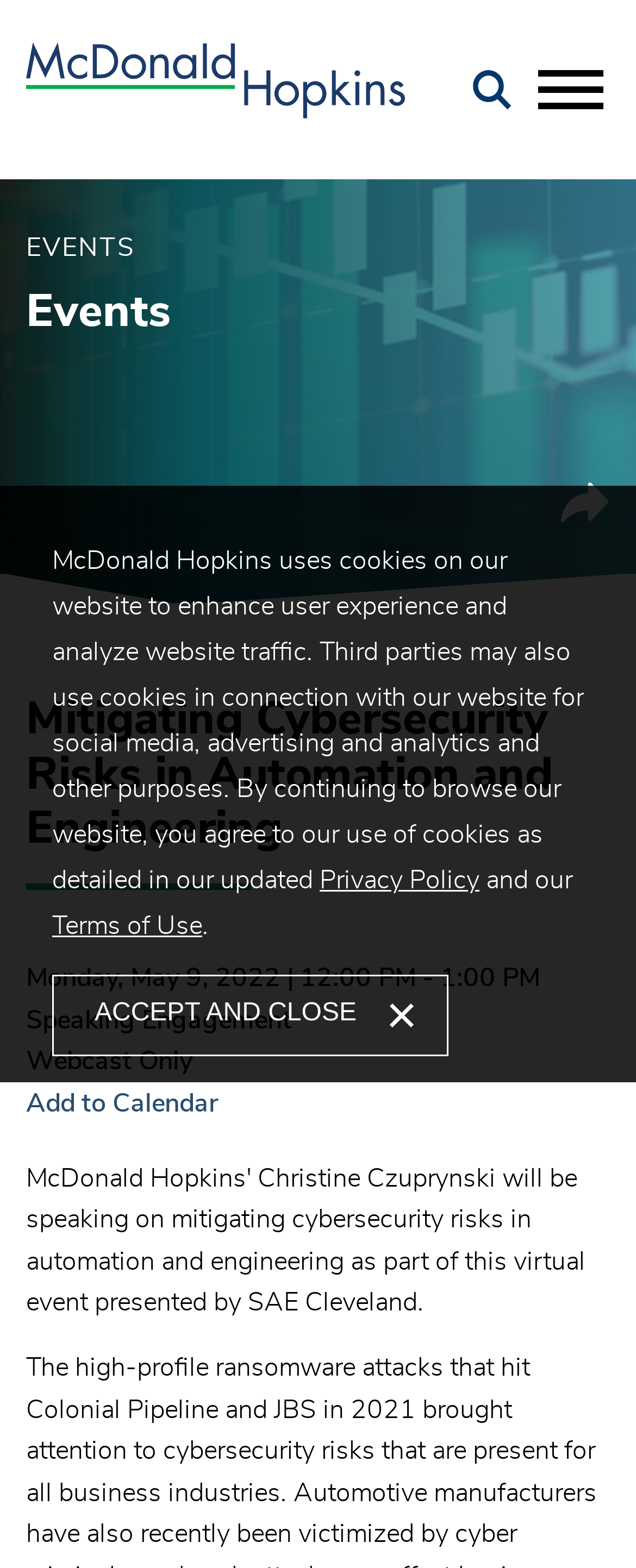Locate the bounding box coordinates of the clickable element to fulfill the following instruction: "View the Events page". Provide the coordinates as four float numbers between 0 and 1 in the format [left, top, right, bottom].

[0.041, 0.15, 0.213, 0.166]